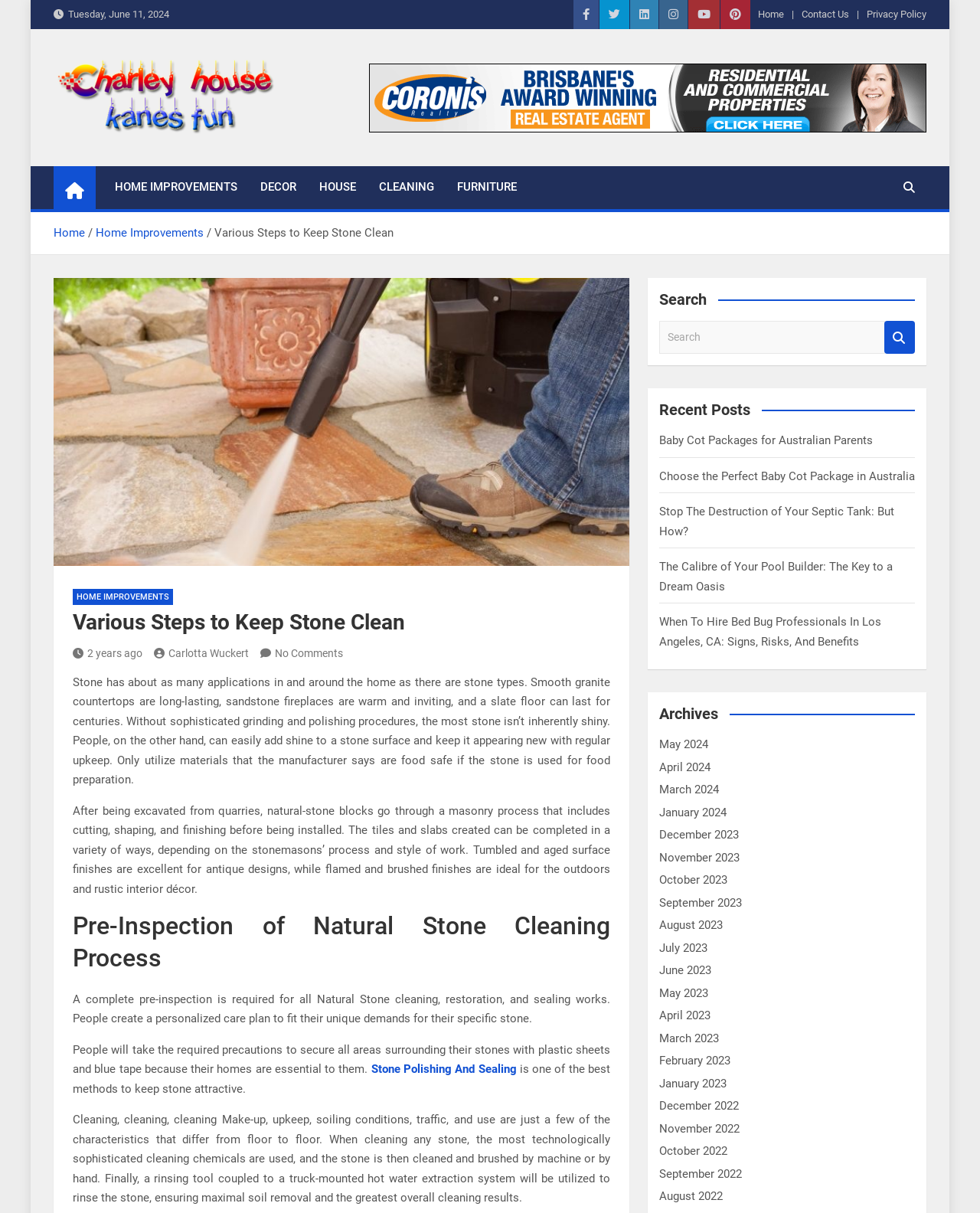Locate the bounding box coordinates of the clickable area needed to fulfill the instruction: "Read the 'Various Steps to Keep Stone Clean' article".

[0.074, 0.502, 0.623, 0.525]